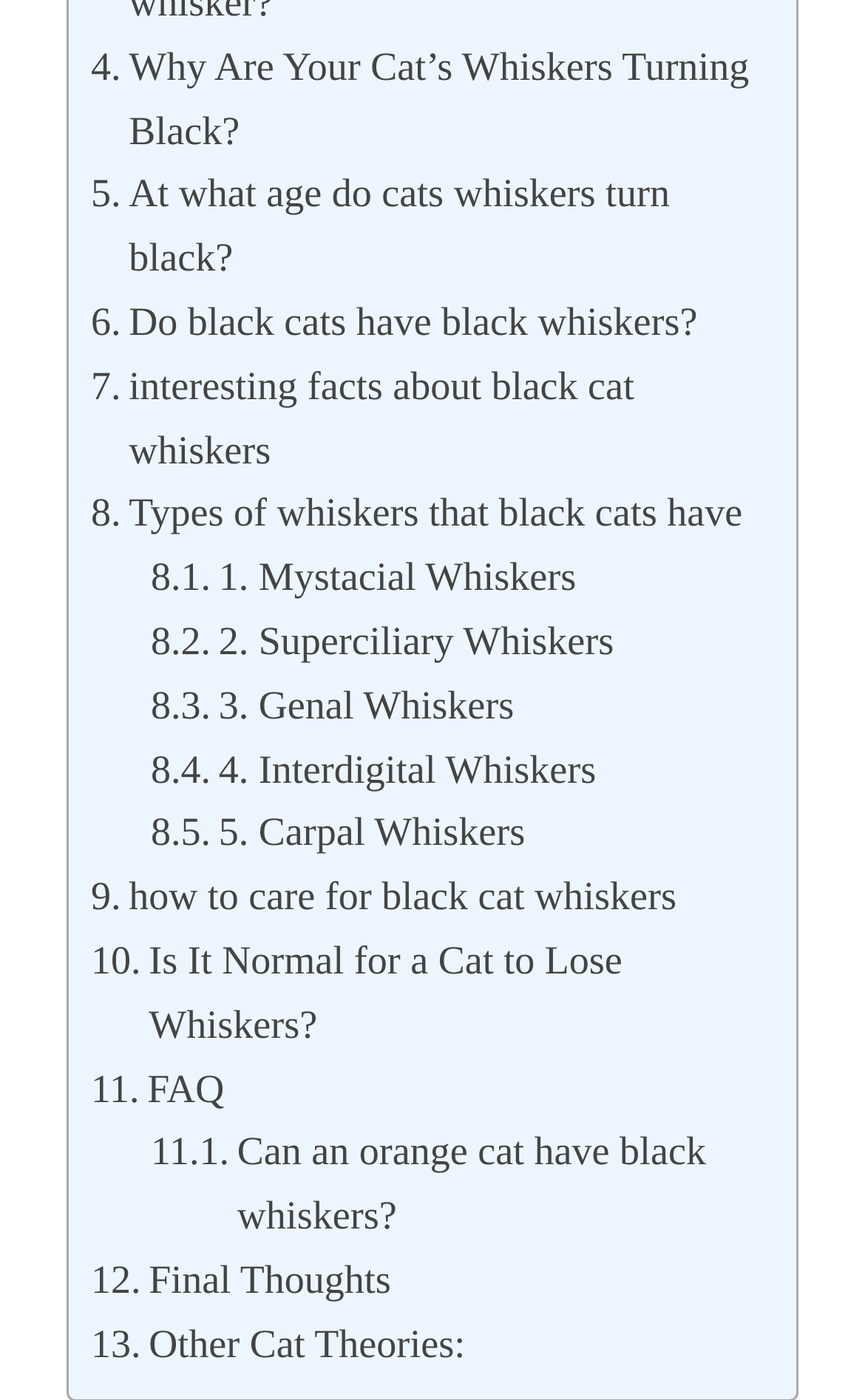Determine the bounding box coordinates for the UI element with the following description: "4. Interdigital Whiskers". The coordinates should be four float numbers between 0 and 1, represented as [left, top, right, bottom].

[0.174, 0.527, 0.689, 0.572]